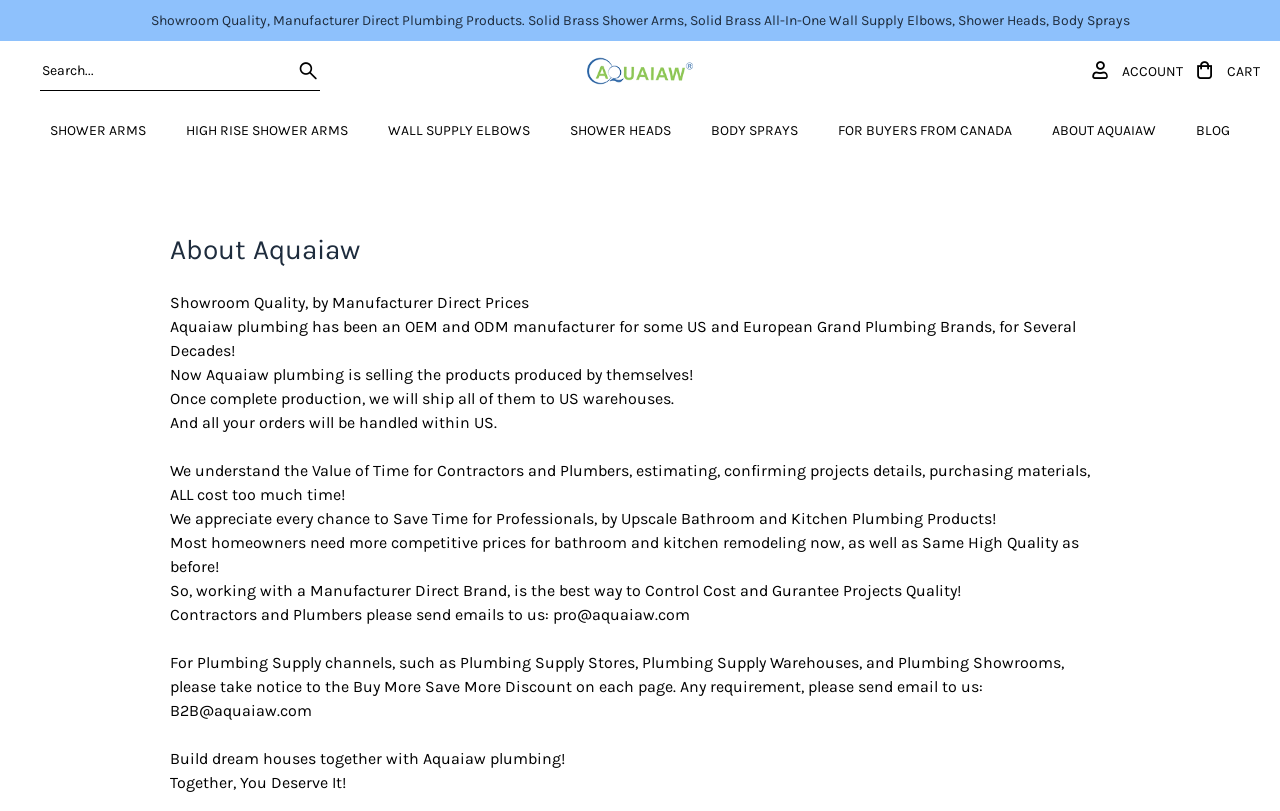Bounding box coordinates are specified in the format (top-left x, top-left y, bottom-right x, bottom-right y). All values are floating point numbers bounded between 0 and 1. Please provide the bounding box coordinate of the region this sentence describes: CART

[0.958, 0.075, 0.984, 0.1]